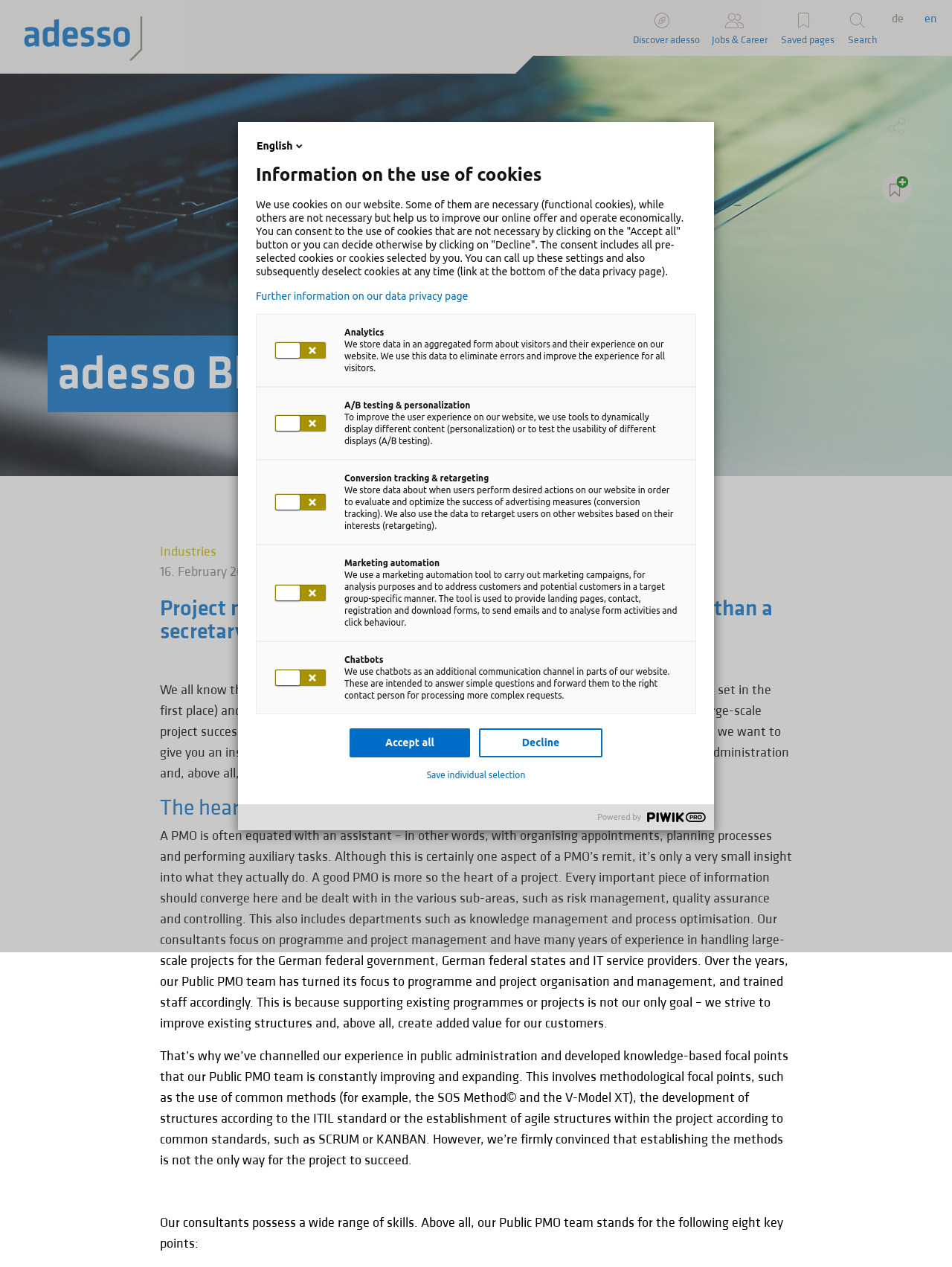Your task is to extract the text of the main heading from the webpage.

Project management office in public administration – more than a secretary’s office